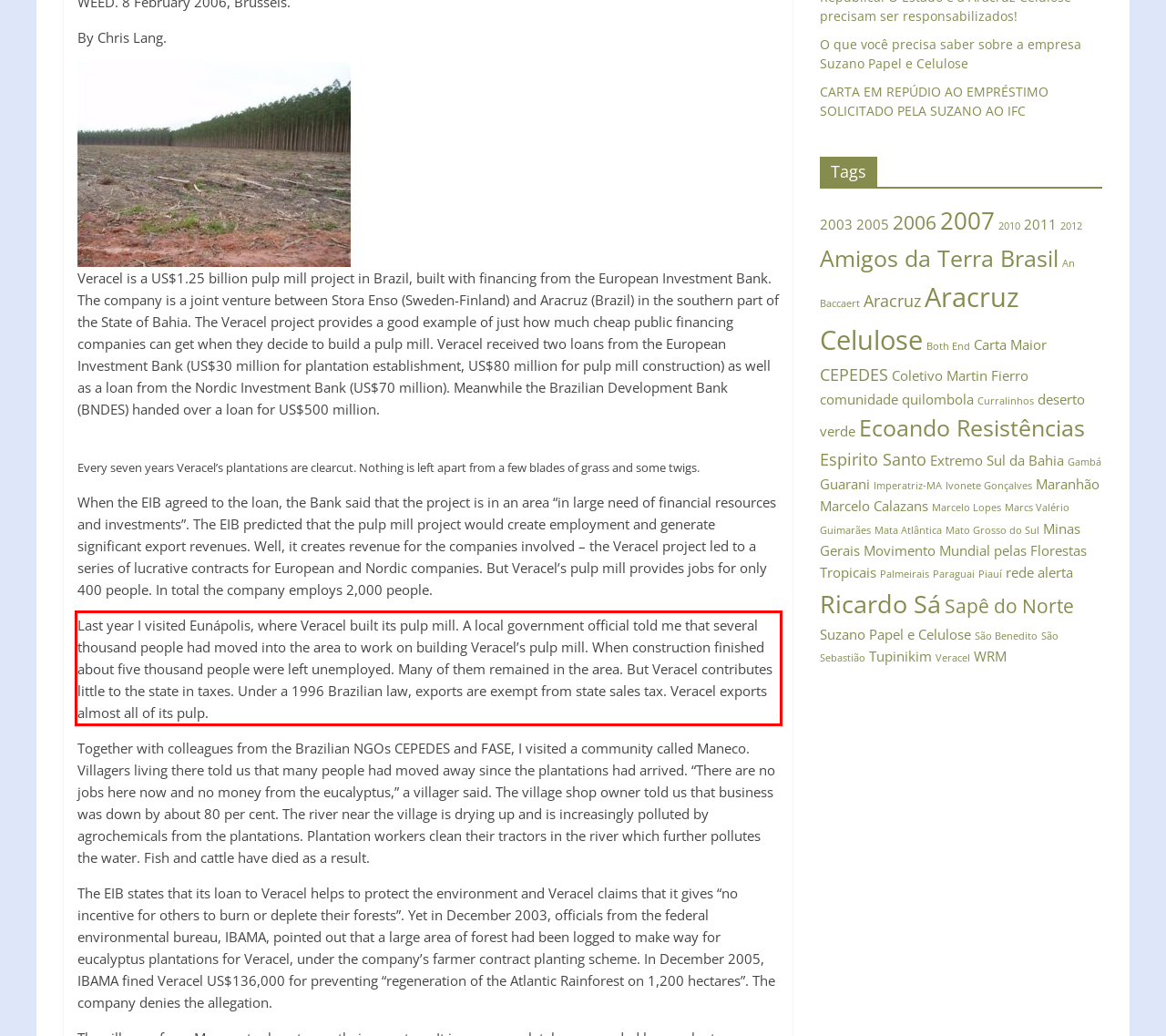Please extract the text content from the UI element enclosed by the red rectangle in the screenshot.

Last year I visited Eunápolis, where Veracel built its pulp mill. A local government official told me that several thousand people had moved into the area to work on building Veracel’s pulp mill. When construction finished about five thousand people were left unemployed. Many of them remained in the area. But Veracel contributes little to the state in taxes. Under a 1996 Brazilian law, exports are exempt from state sales tax. Veracel exports almost all of its pulp.